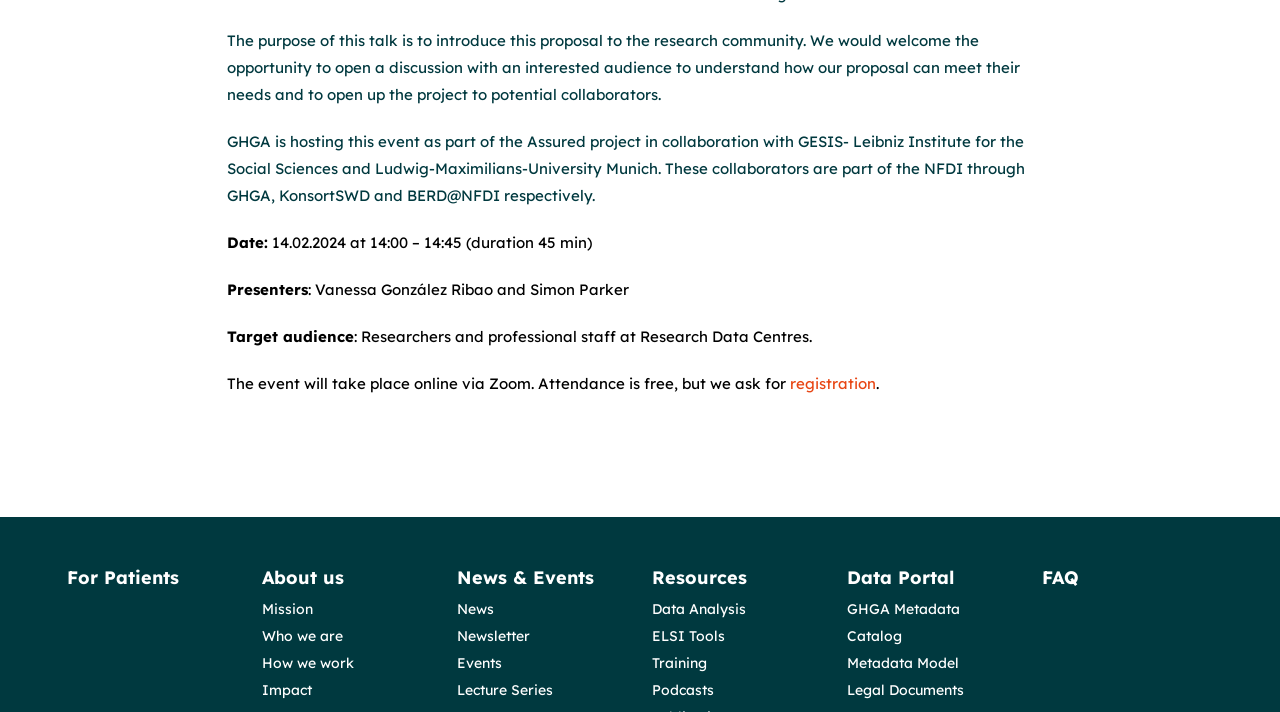What is the duration of the event?
Can you provide a detailed and comprehensive answer to the question?

The duration of the event is 45 minutes, as indicated in the 'Date:' section of the webpage, which states '14.02.2024 at 14:00 – 14:45 (duration 45 min)'.